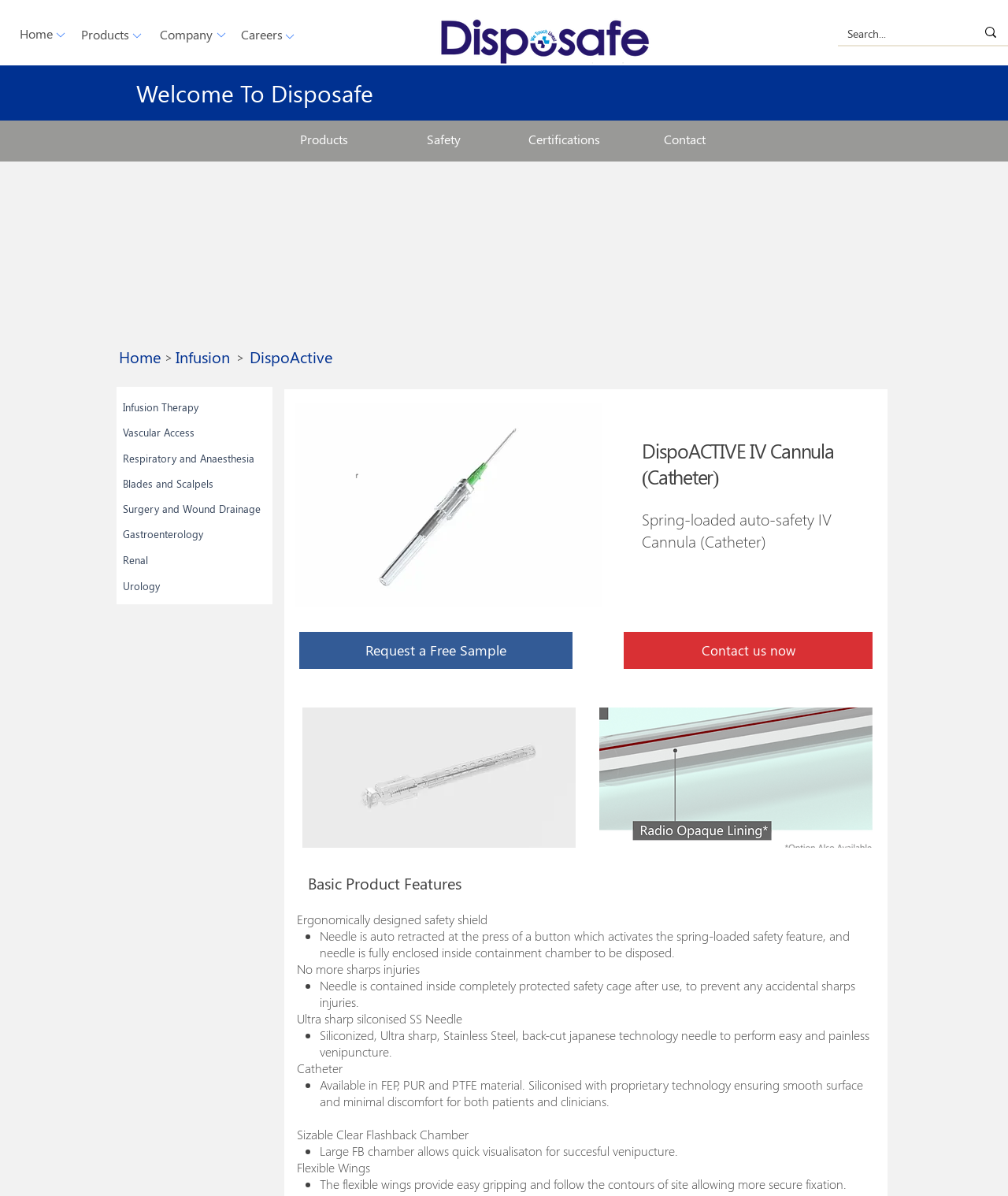Pinpoint the bounding box coordinates of the area that must be clicked to complete this instruction: "Click the Products button".

[0.072, 0.018, 0.137, 0.041]